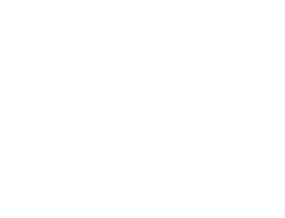What industry is the machine part of?
Provide a well-explained and detailed answer to the question.

The machine is part of a broader range of equipment used in the egg processing sector, aimed at enhancing productivity and ensuring quality in food preparation.